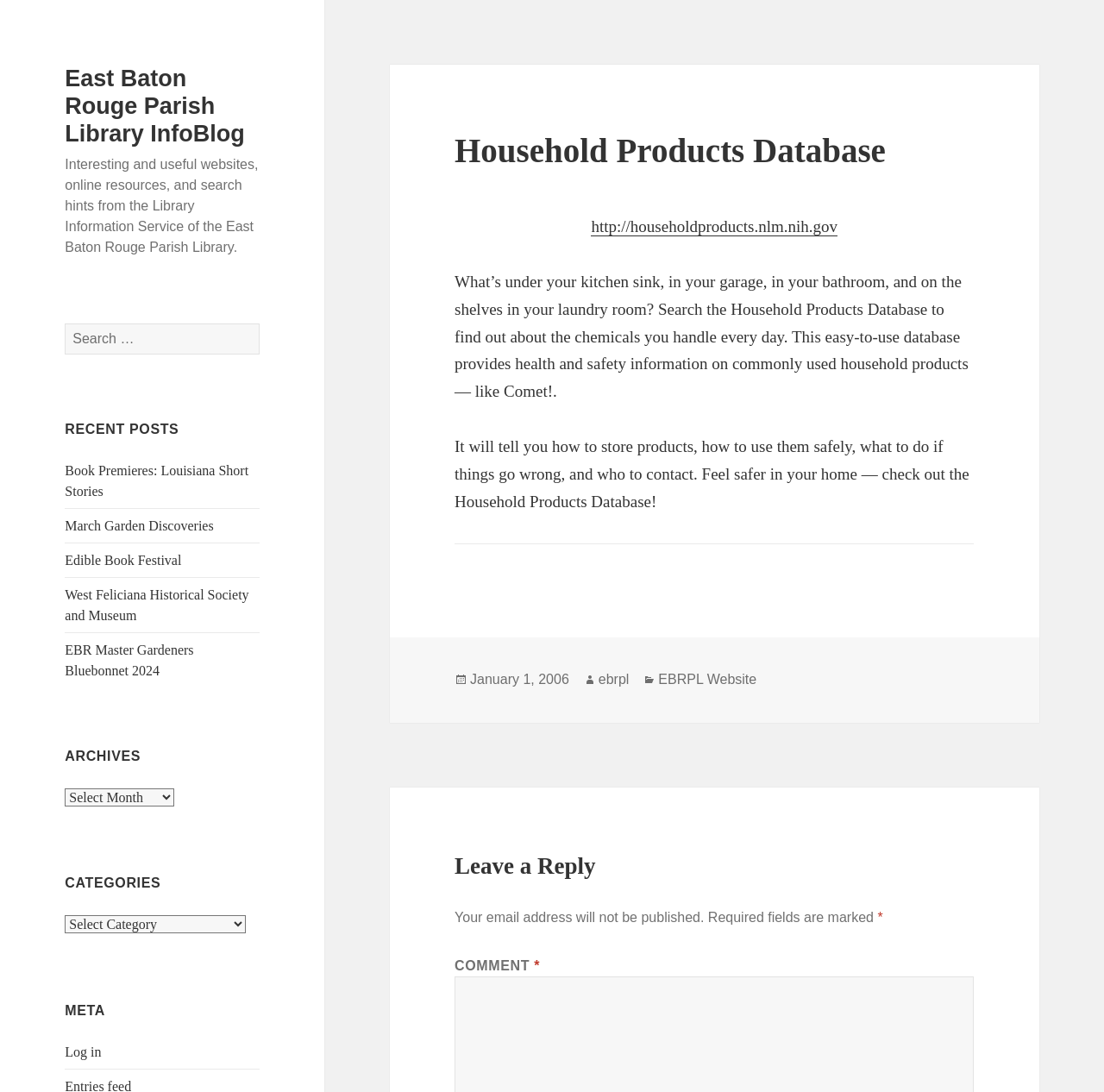Answer the following in one word or a short phrase: 
What is the date of the post?

January 1, 2006